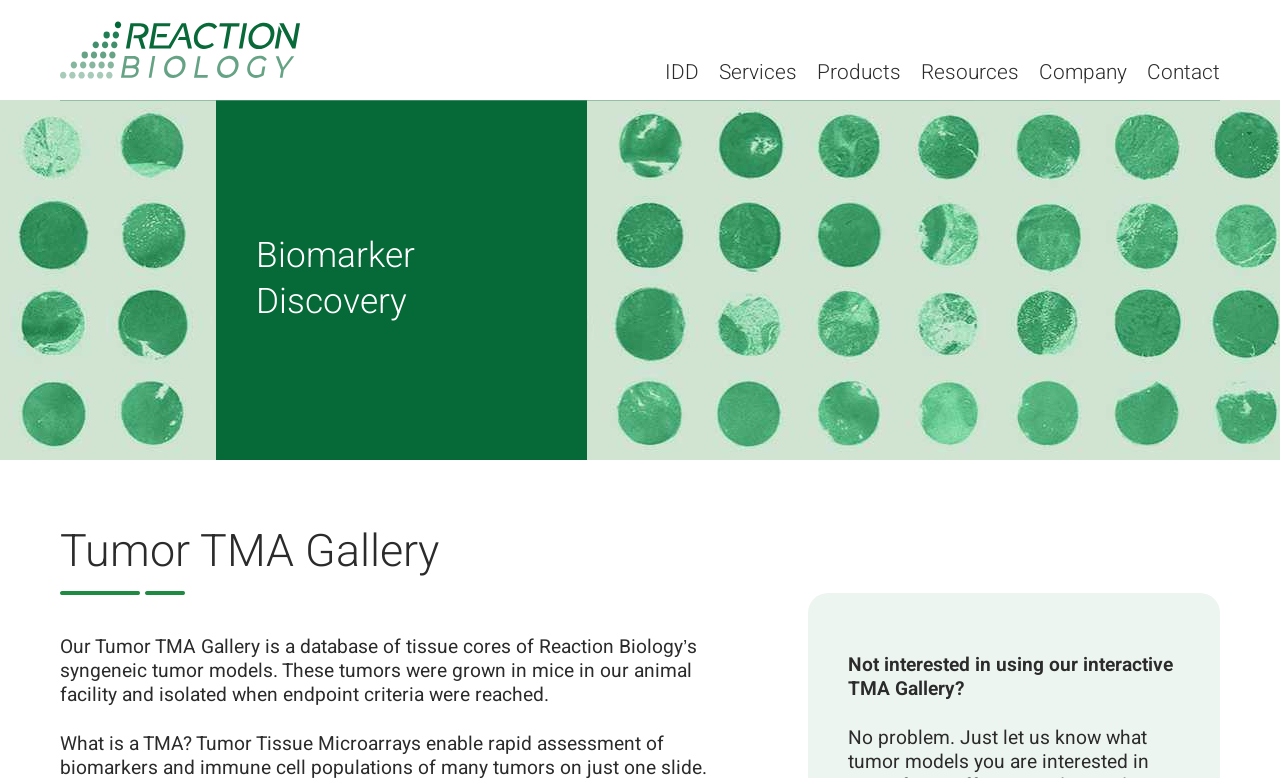Use a single word or phrase to answer the question: What is the first link on the webpage?

Skip to main content